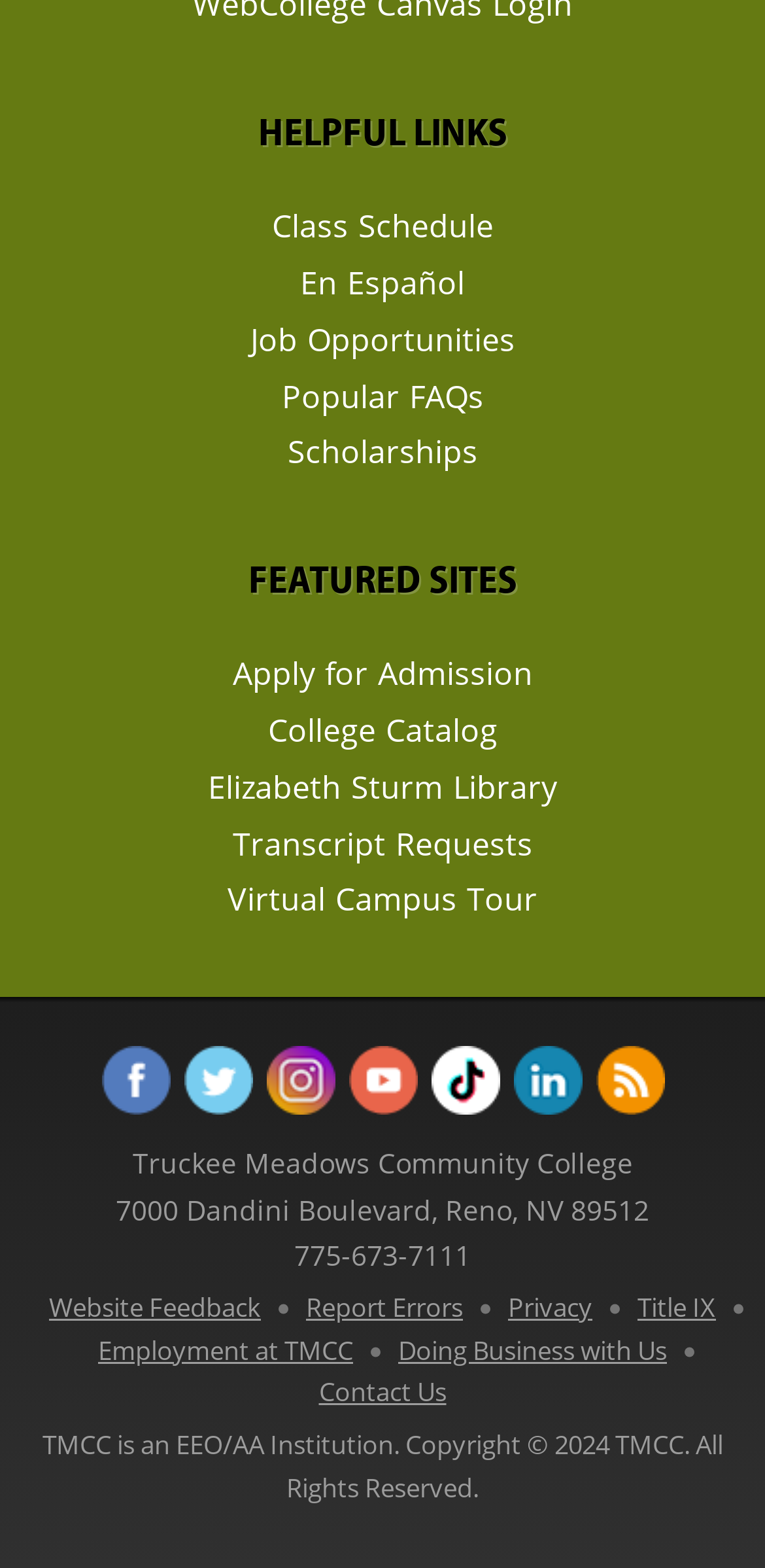Please determine the bounding box coordinates of the element's region to click for the following instruction: "Visit Facebook".

[0.127, 0.677, 0.227, 0.698]